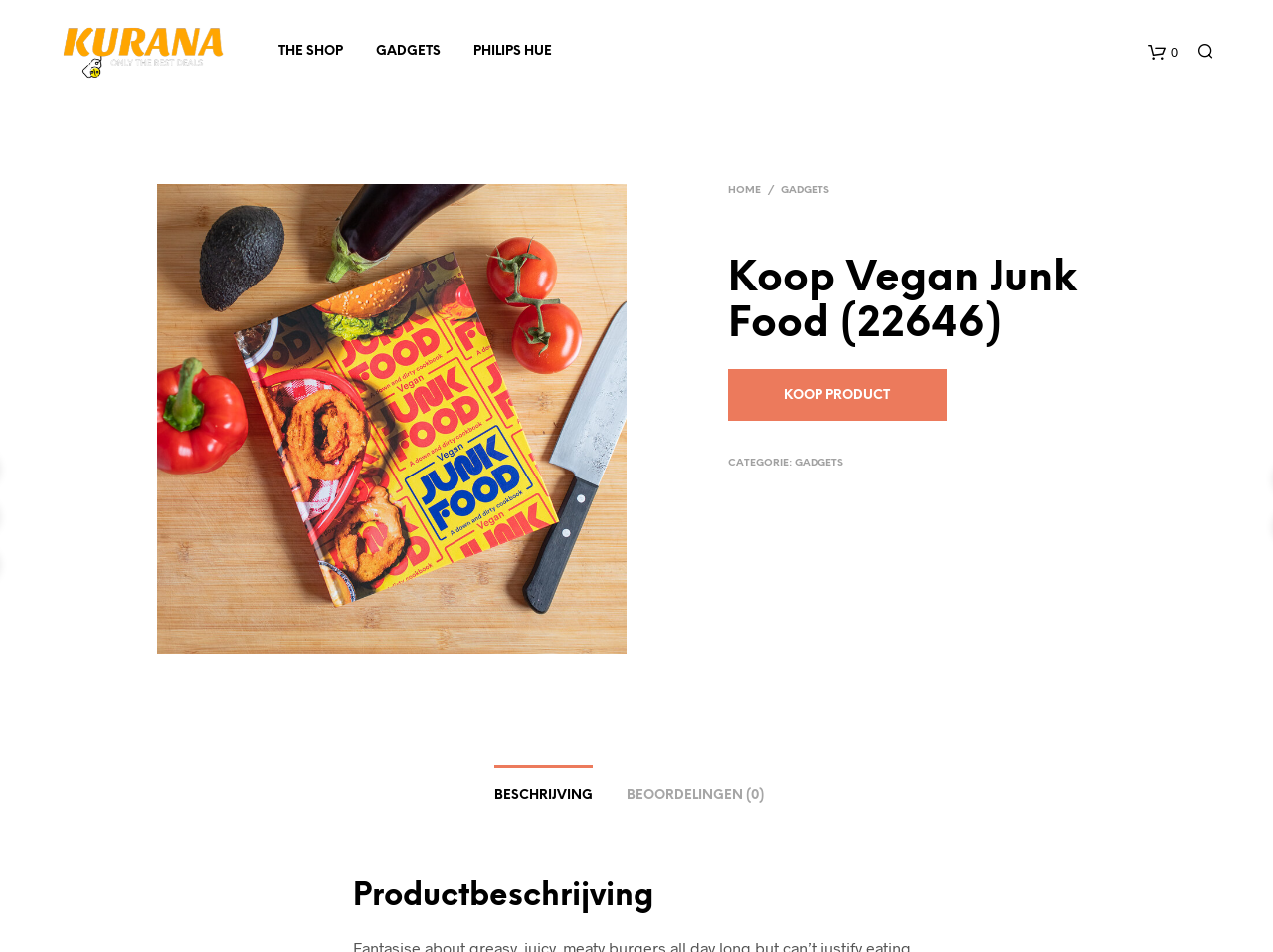Please specify the bounding box coordinates of the clickable region necessary for completing the following instruction: "check product reviews". The coordinates must consist of four float numbers between 0 and 1, i.e., [left, top, right, bottom].

[0.492, 0.806, 0.6, 0.851]